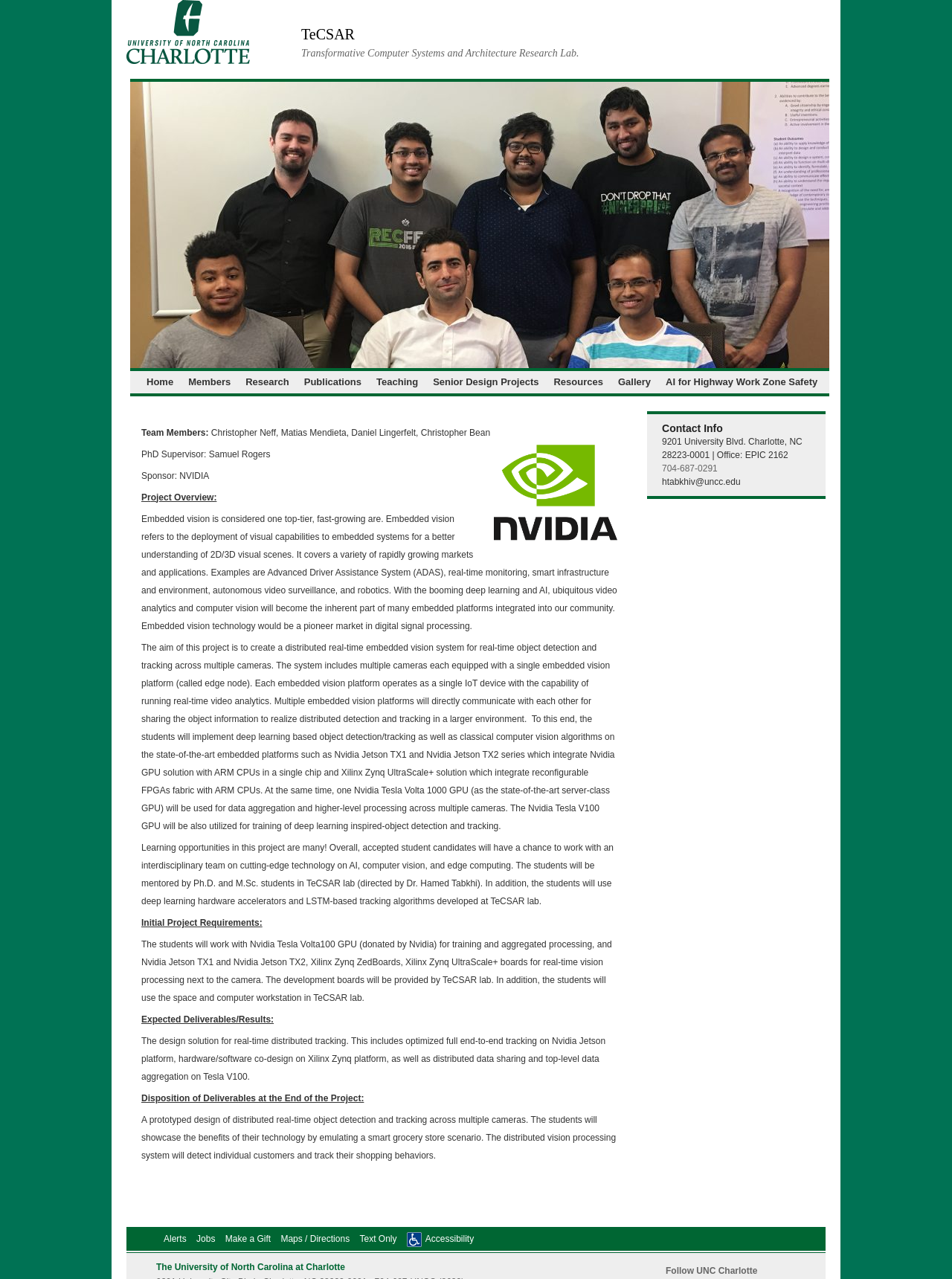Find the bounding box coordinates for the area you need to click to carry out the instruction: "Click on the 'Home' link". The coordinates should be four float numbers between 0 and 1, indicated as [left, top, right, bottom].

[0.146, 0.29, 0.19, 0.308]